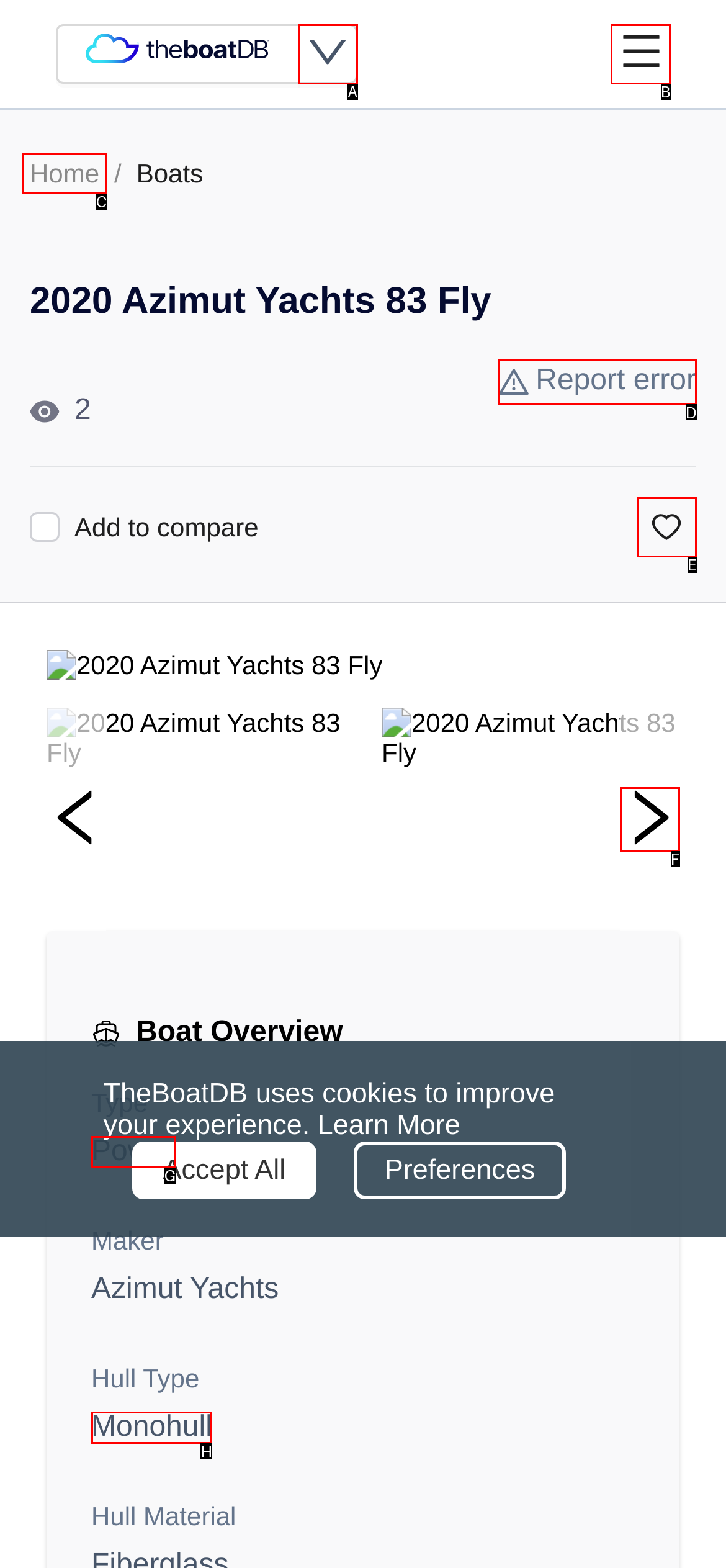Select the appropriate HTML element to click for the following task: Report an error
Answer with the letter of the selected option from the given choices directly.

D